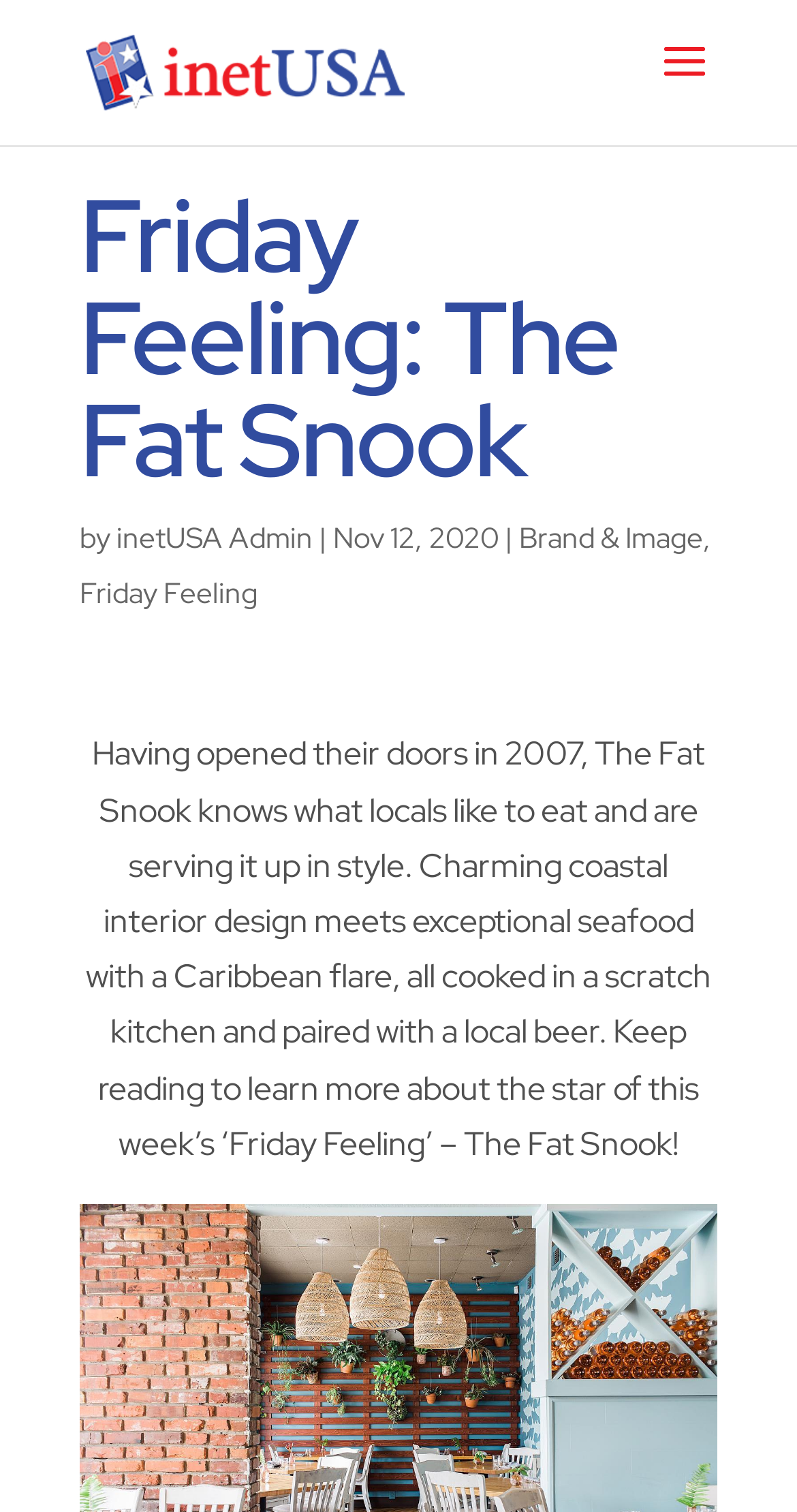Determine which piece of text is the heading of the webpage and provide it.

Friday Feeling: The Fat Snook